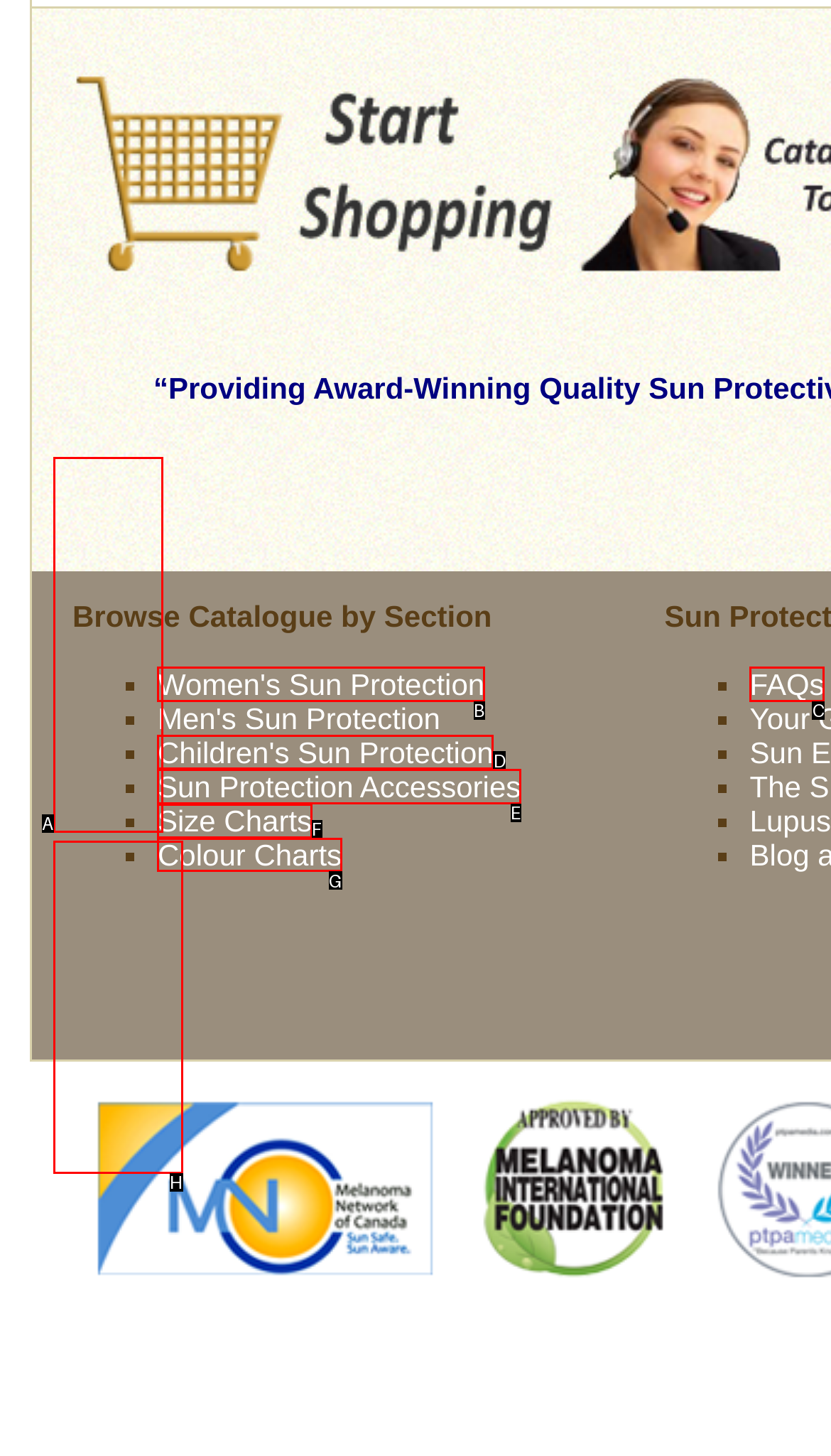From the given choices, identify the element that matches: Toggle Navigation
Answer with the letter of the selected option.

None